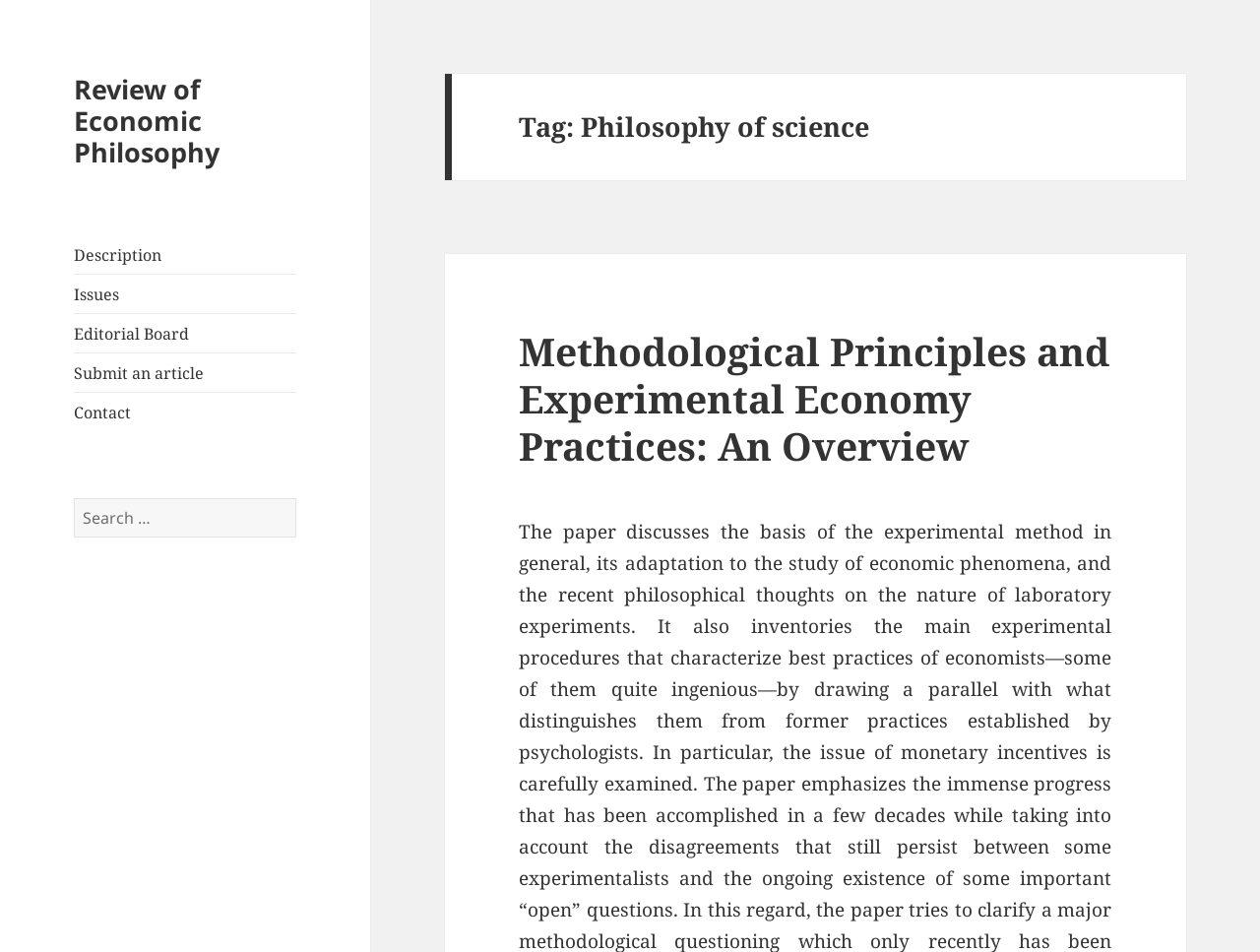Identify the primary heading of the webpage and provide its text.

Tag: Philosophy of science